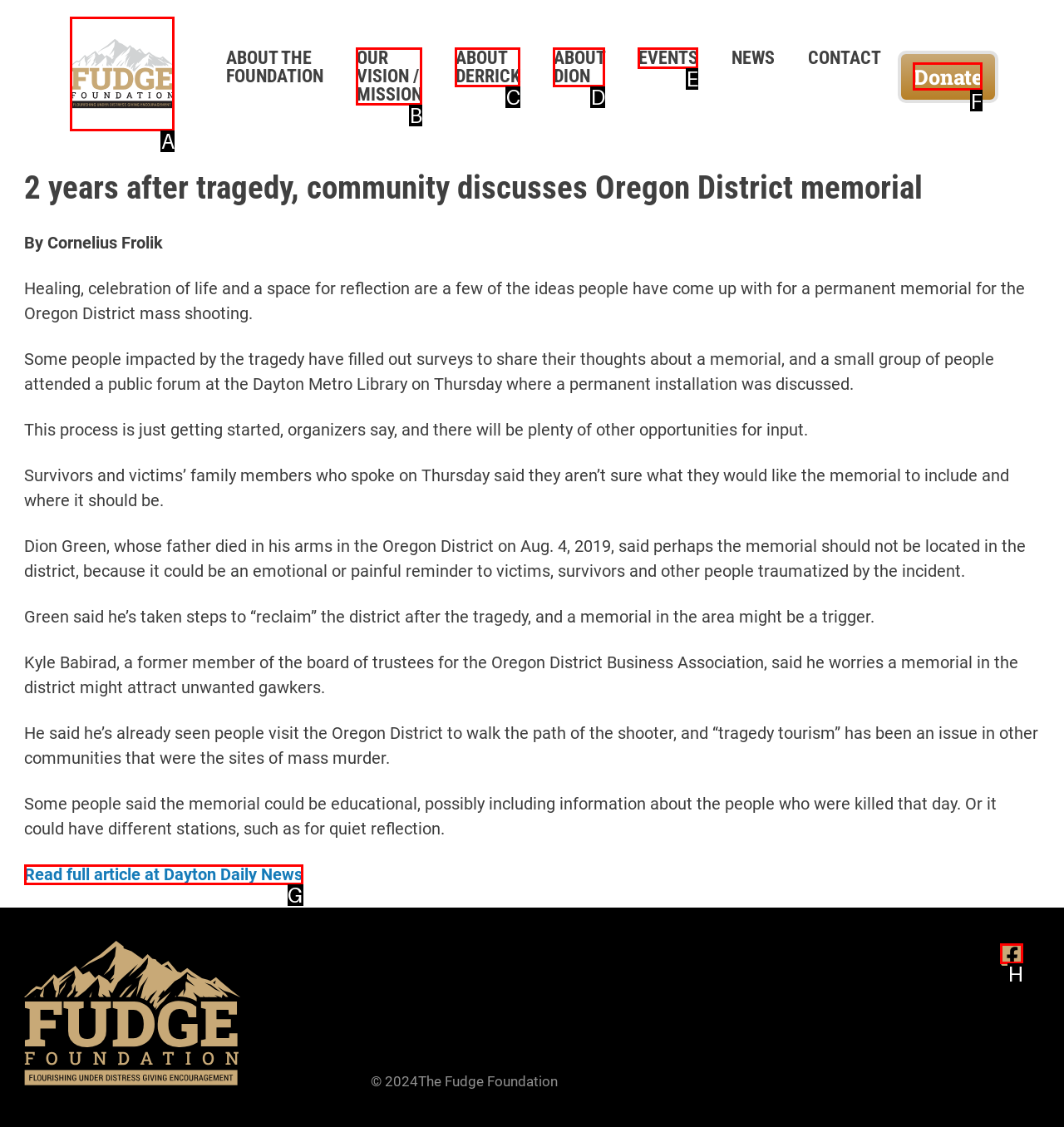Pick the option that should be clicked to perform the following task: View the image related to the Oregon District memorial
Answer with the letter of the selected option from the available choices.

A